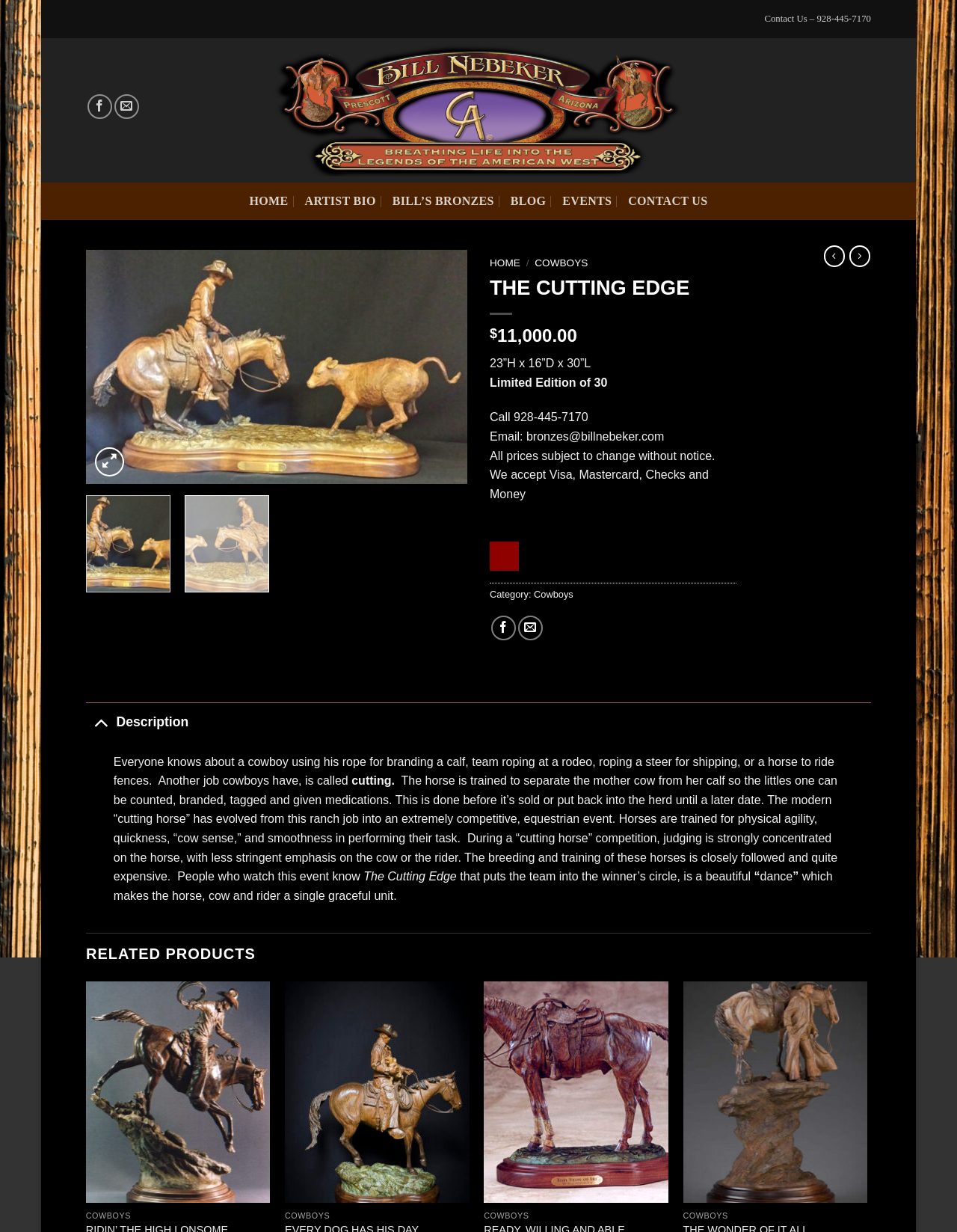Respond to the following question with a brief word or phrase:
What is the category of the 'THE CUTTING EDGE' product?

Cowboys